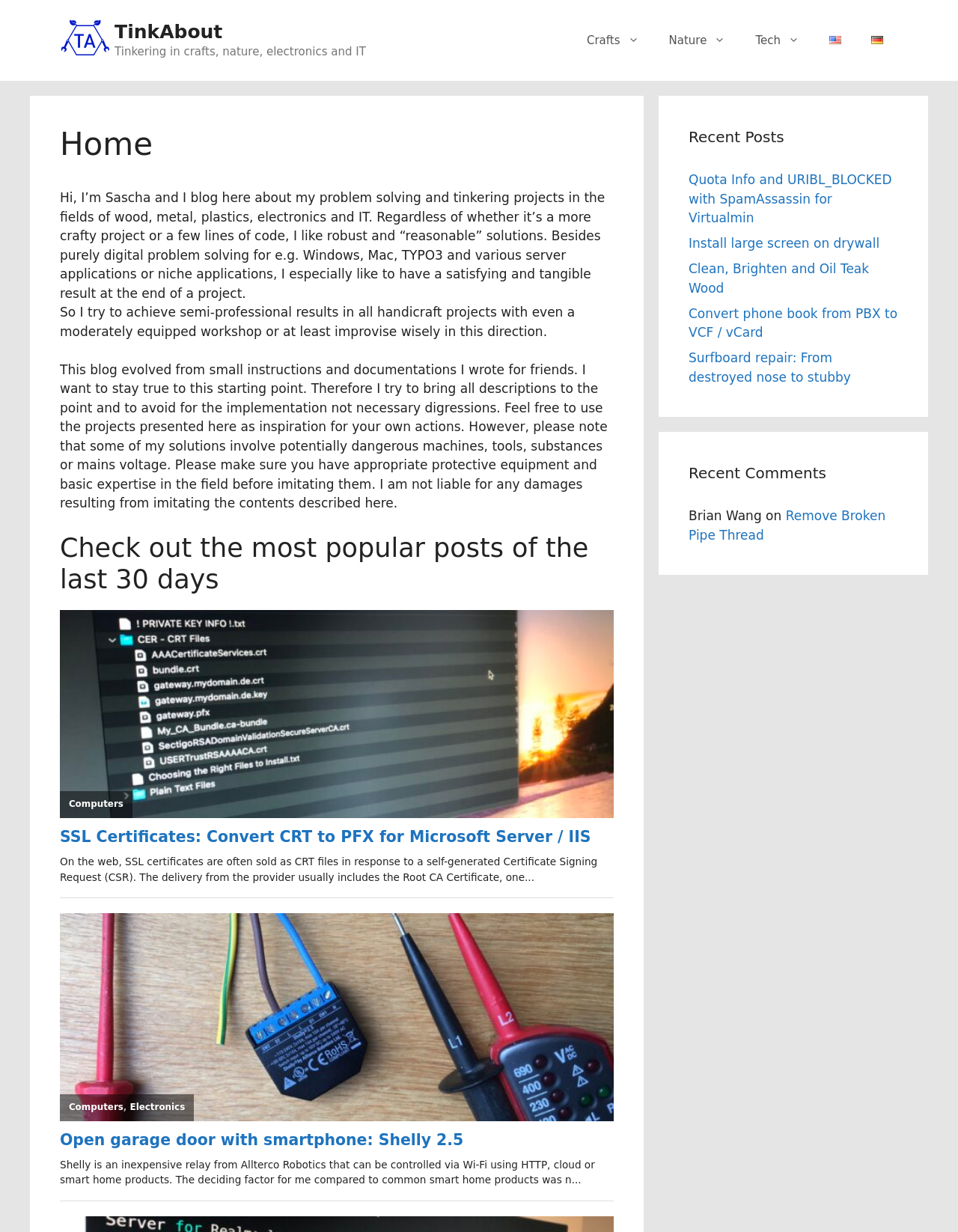What type of projects are featured on this blog?
Please give a well-detailed answer to the question.

The blog features a variety of projects, including crafty projects such as woodworking, metalworking, and plastics, as well as digital projects such as coding, server applications, and niche applications.